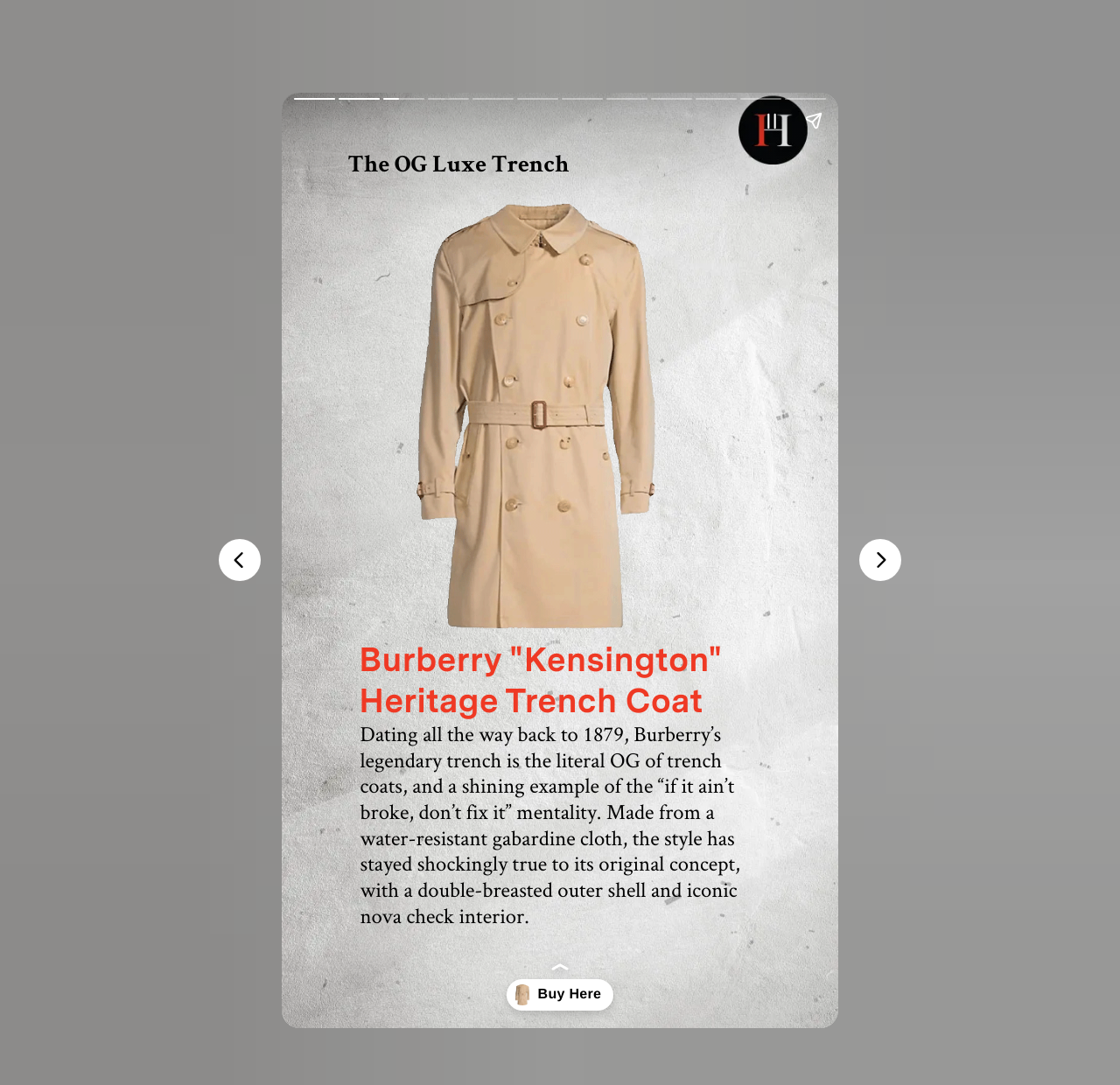Respond concisely with one word or phrase to the following query:
How many buttons are there on the page?

5